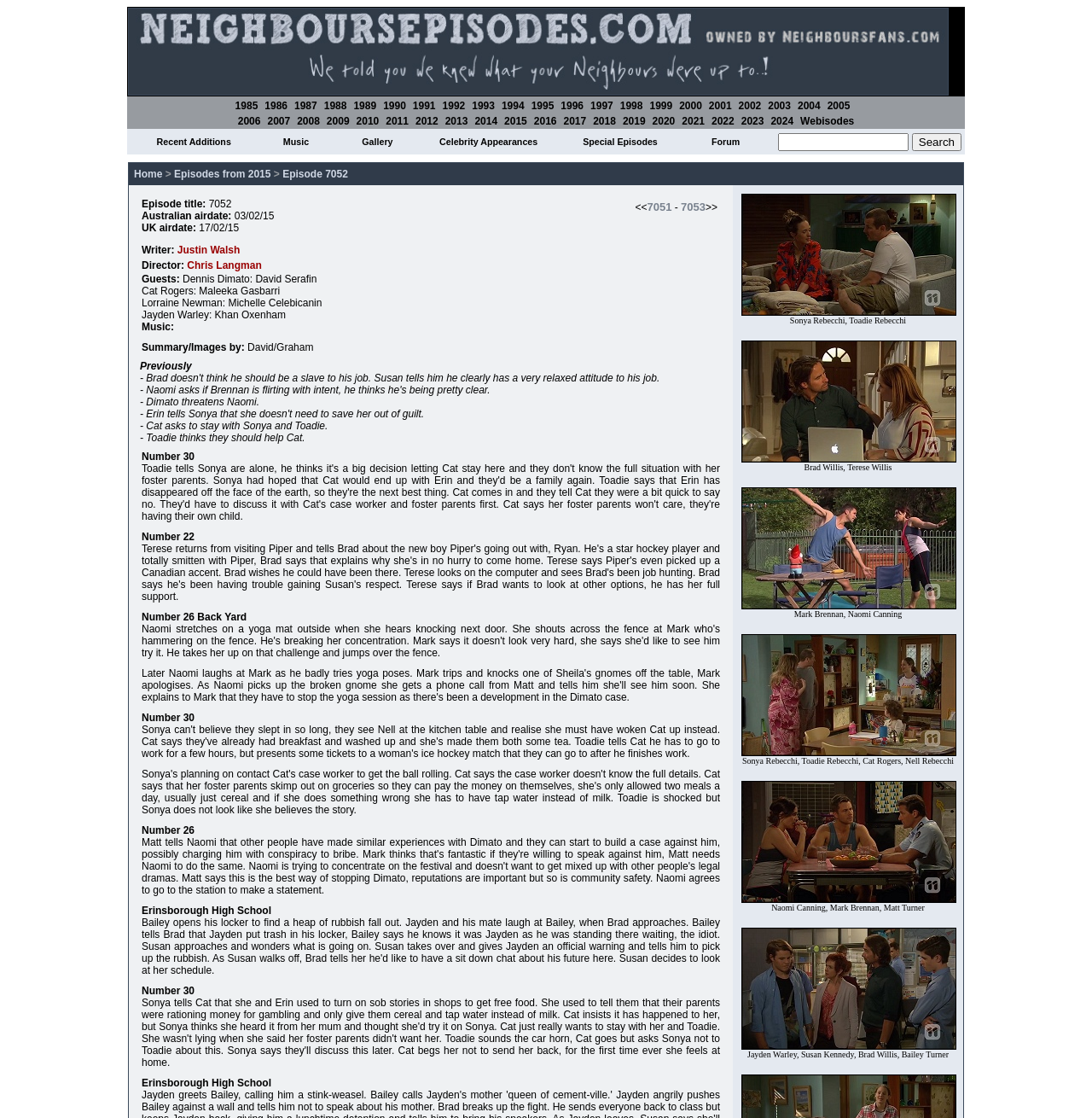Based on the element description: "Chris Langman", identify the bounding box coordinates for this UI element. The coordinates must be four float numbers between 0 and 1, listed as [left, top, right, bottom].

[0.171, 0.232, 0.24, 0.243]